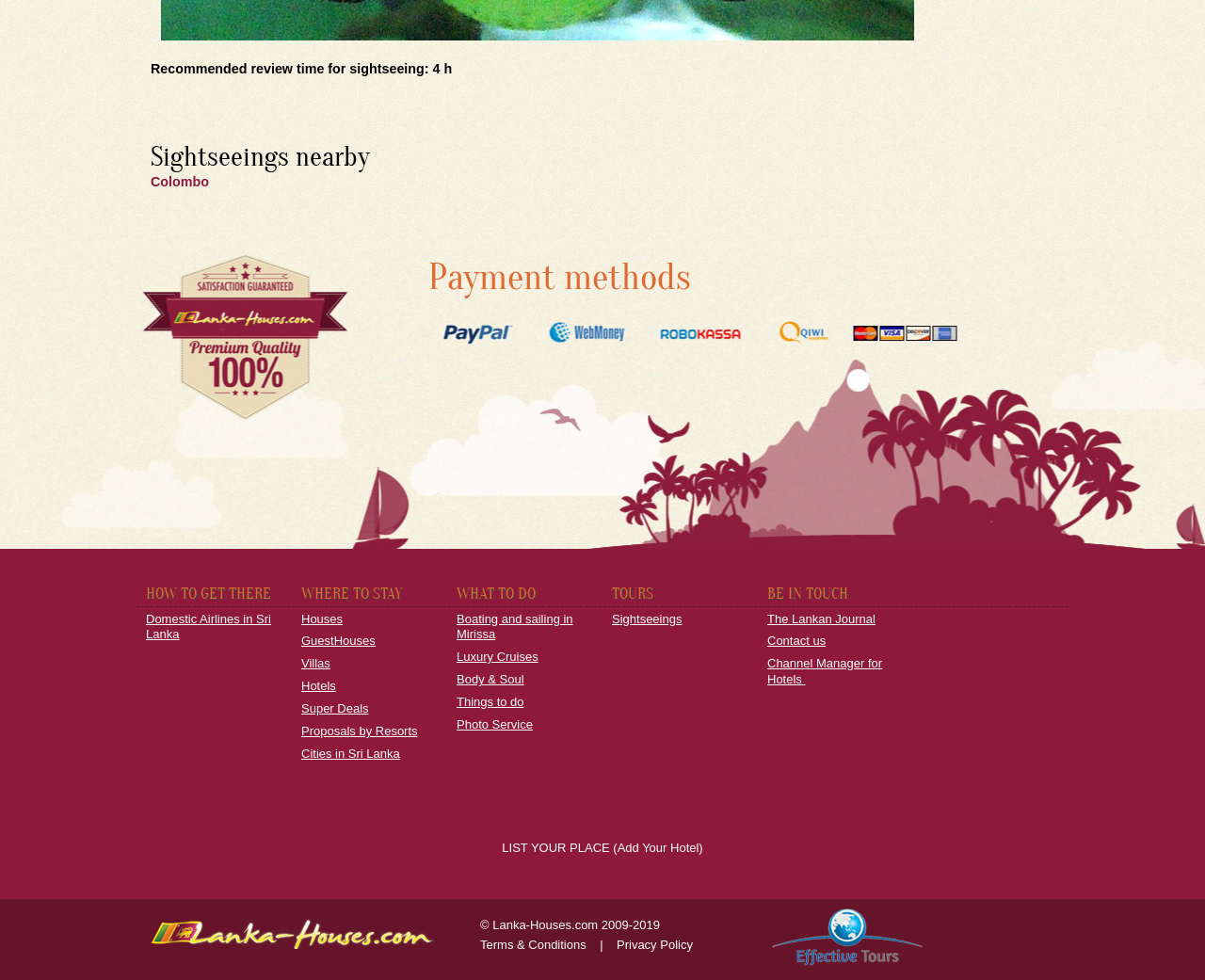Locate the bounding box coordinates of the element's region that should be clicked to carry out the following instruction: "View 'Domestic Airlines in Sri Lanka'". The coordinates need to be four float numbers between 0 and 1, i.e., [left, top, right, bottom].

[0.121, 0.624, 0.225, 0.655]